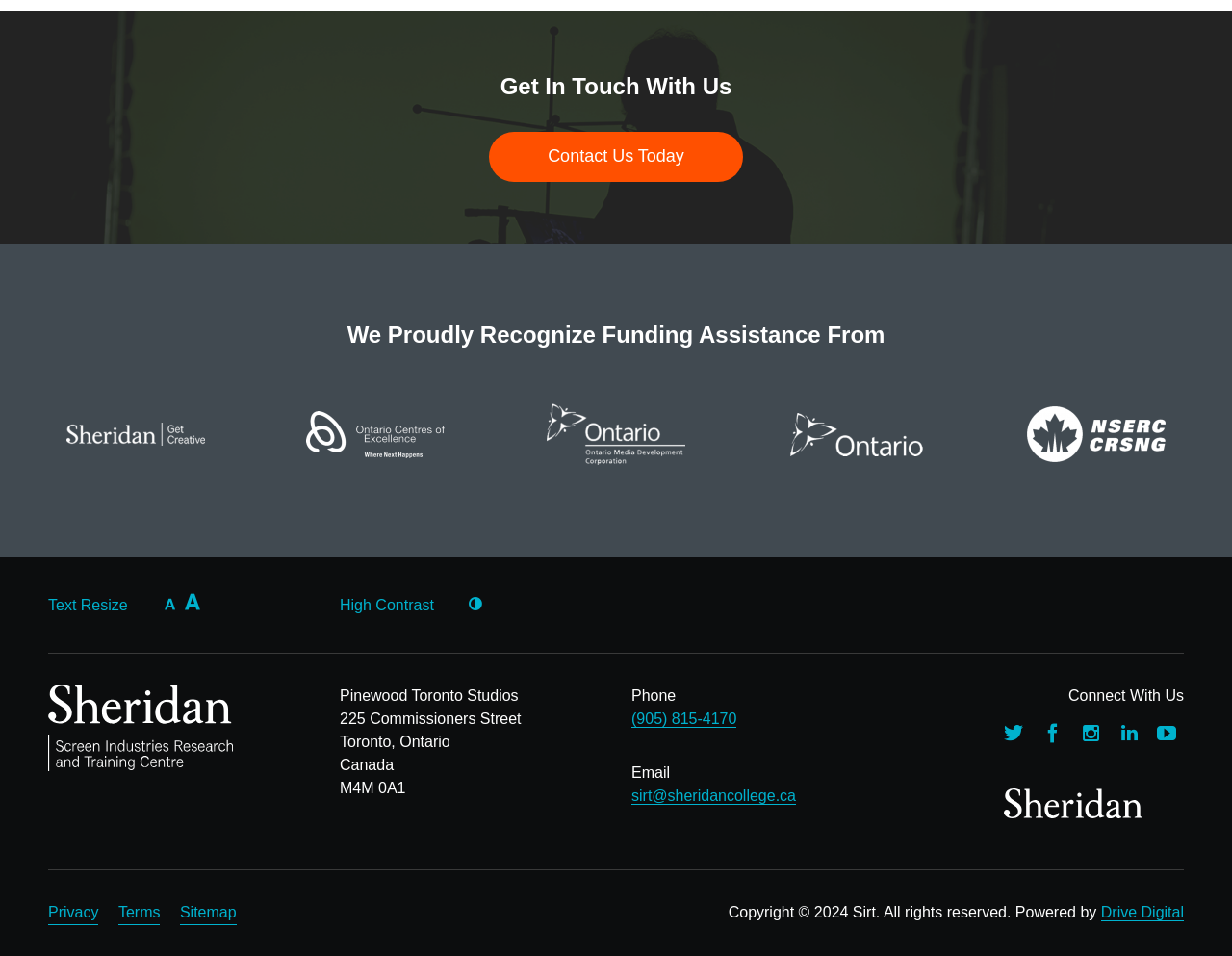Utilize the details in the image to give a detailed response to the question: What is the name of the research and training centre?

I found the answer by looking at the contentinfo section of the webpage, where I saw a link with the text 'Screen Industry Research and Training Centre' and an image with the same name.